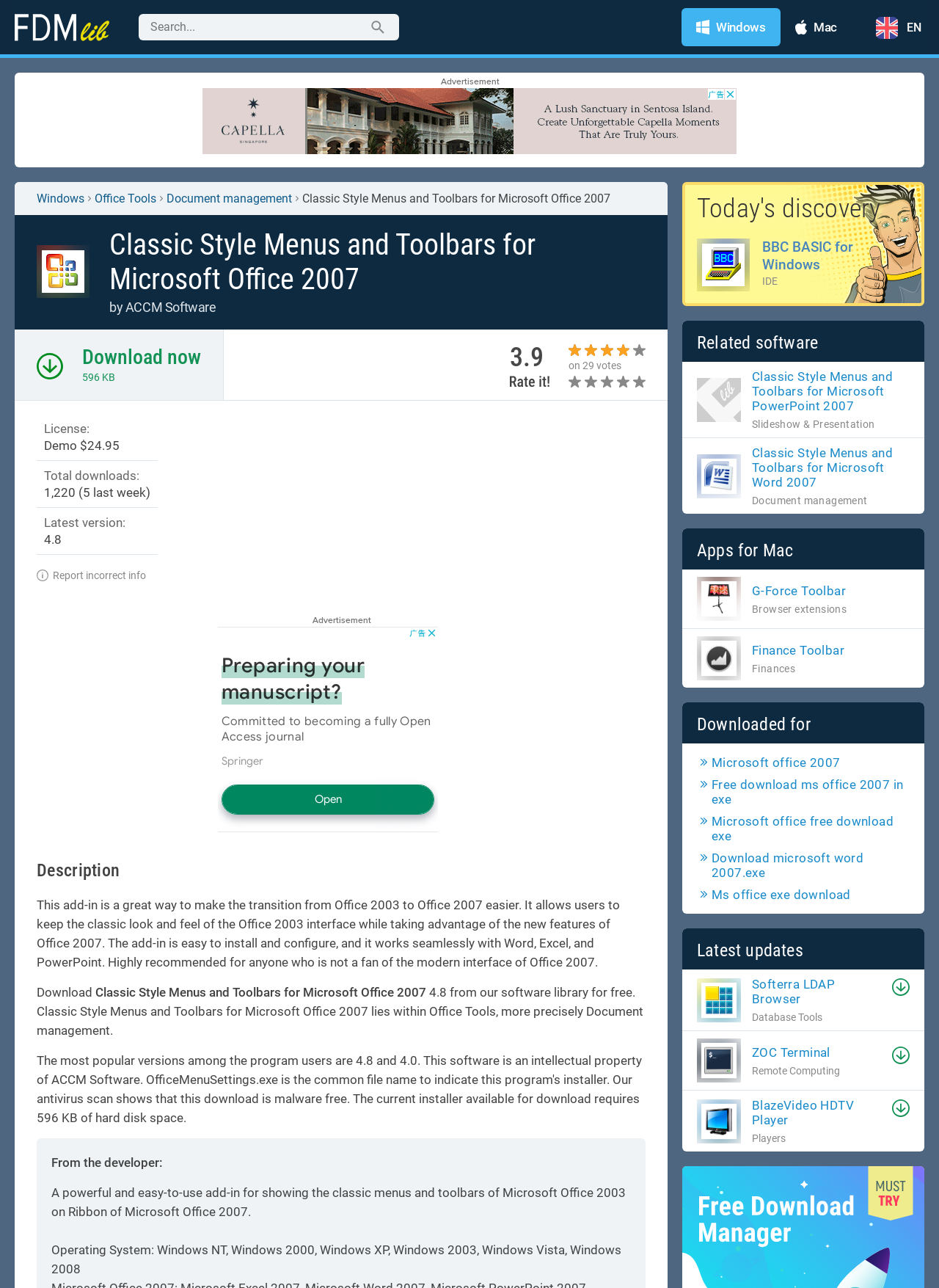Answer the question using only one word or a concise phrase: What is the rating of the software?

3.9